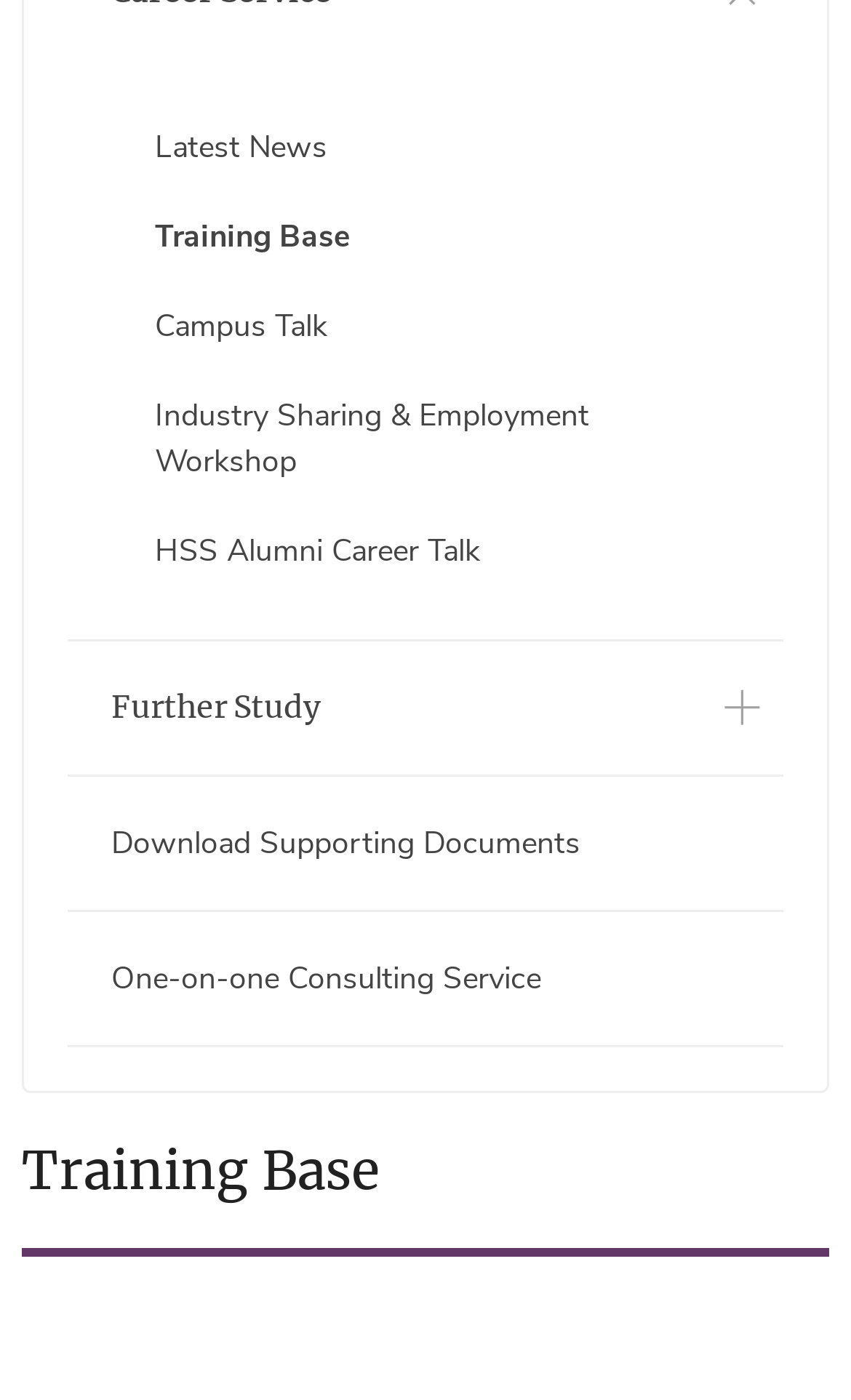Predict the bounding box of the UI element based on the description: "Industry Sharing & Employment Workshop". The coordinates should be four float numbers between 0 and 1, formatted as [left, top, right, bottom].

[0.131, 0.265, 0.869, 0.362]